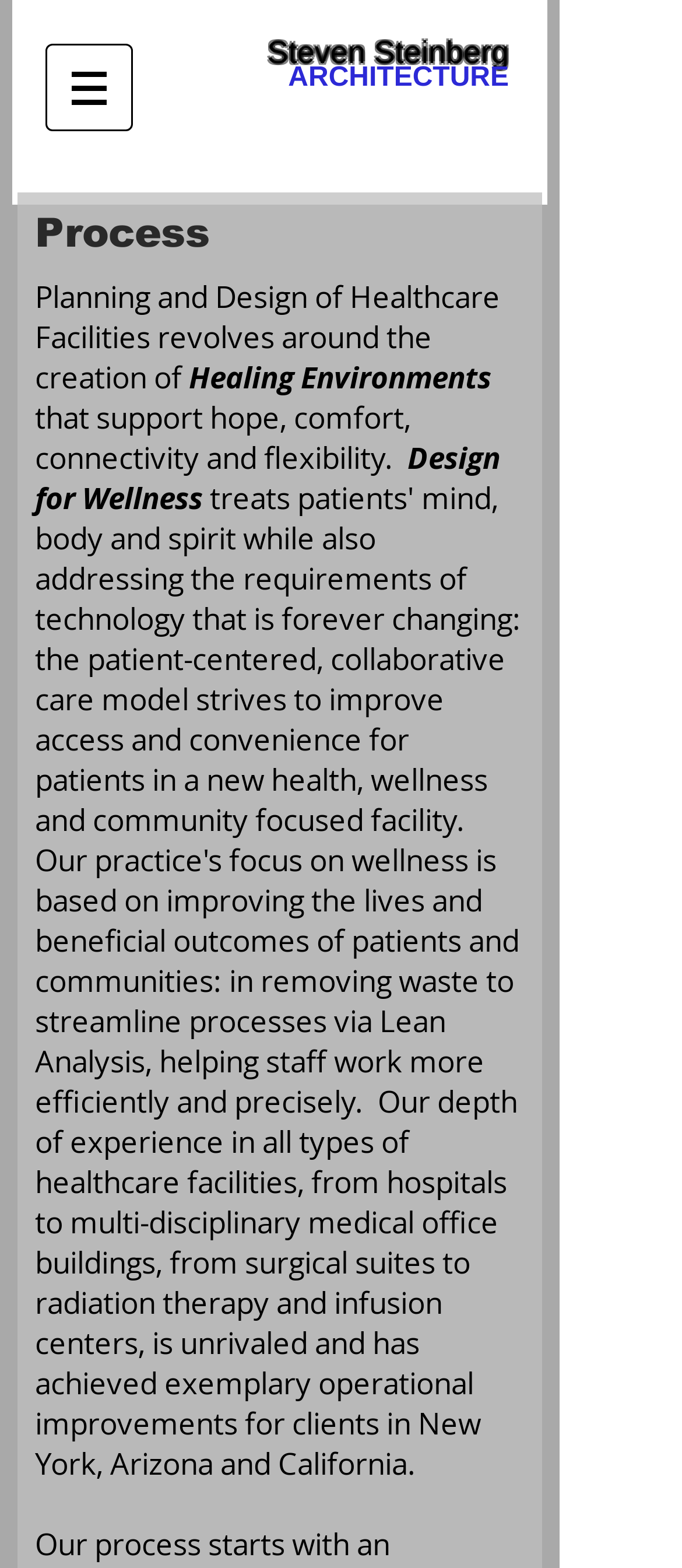Provide a single word or phrase answer to the question: 
What is the focus of the design process?

Healing Environments